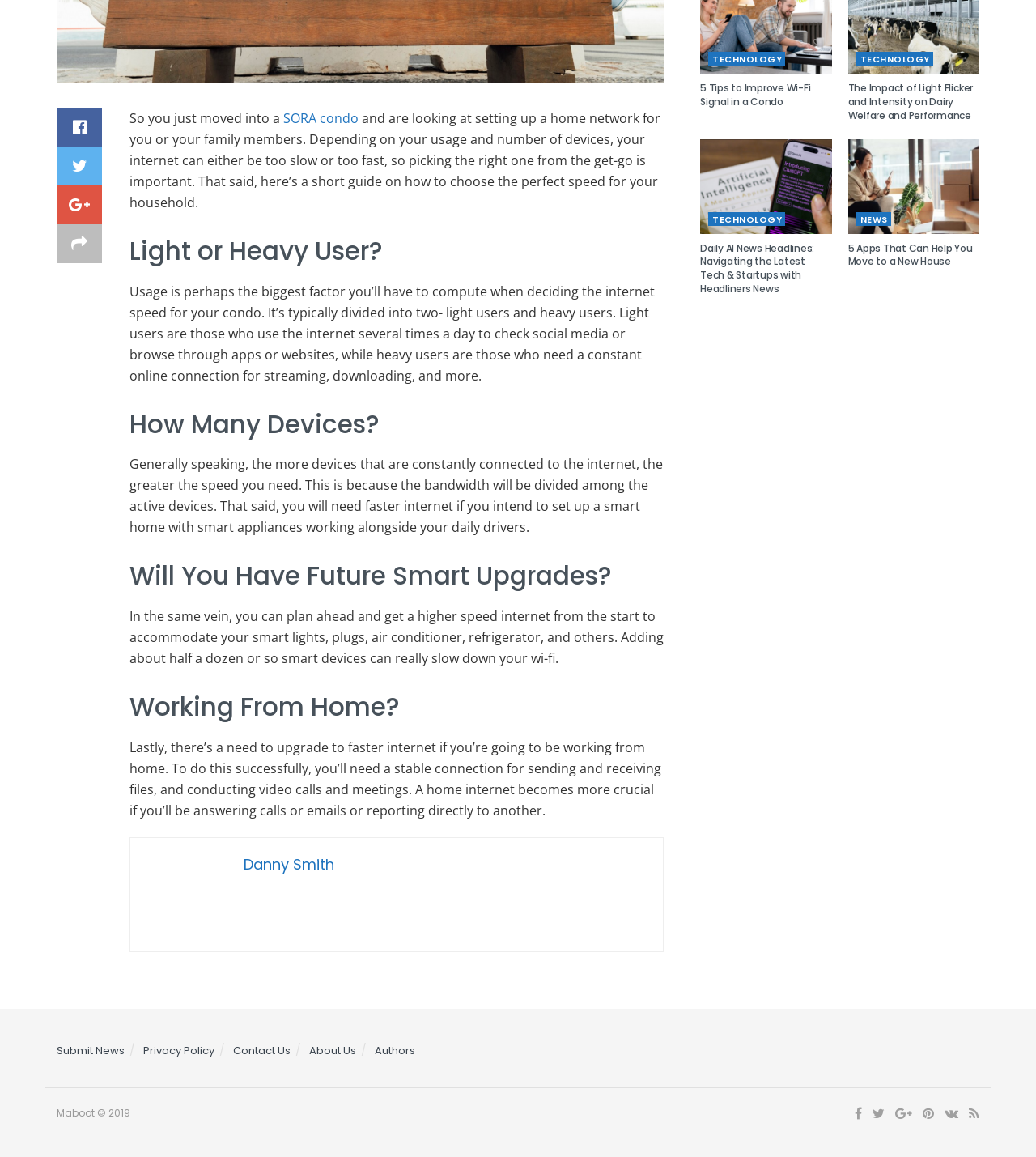Using the provided element description: "Getting Here", determine the bounding box coordinates of the corresponding UI element in the screenshot.

None